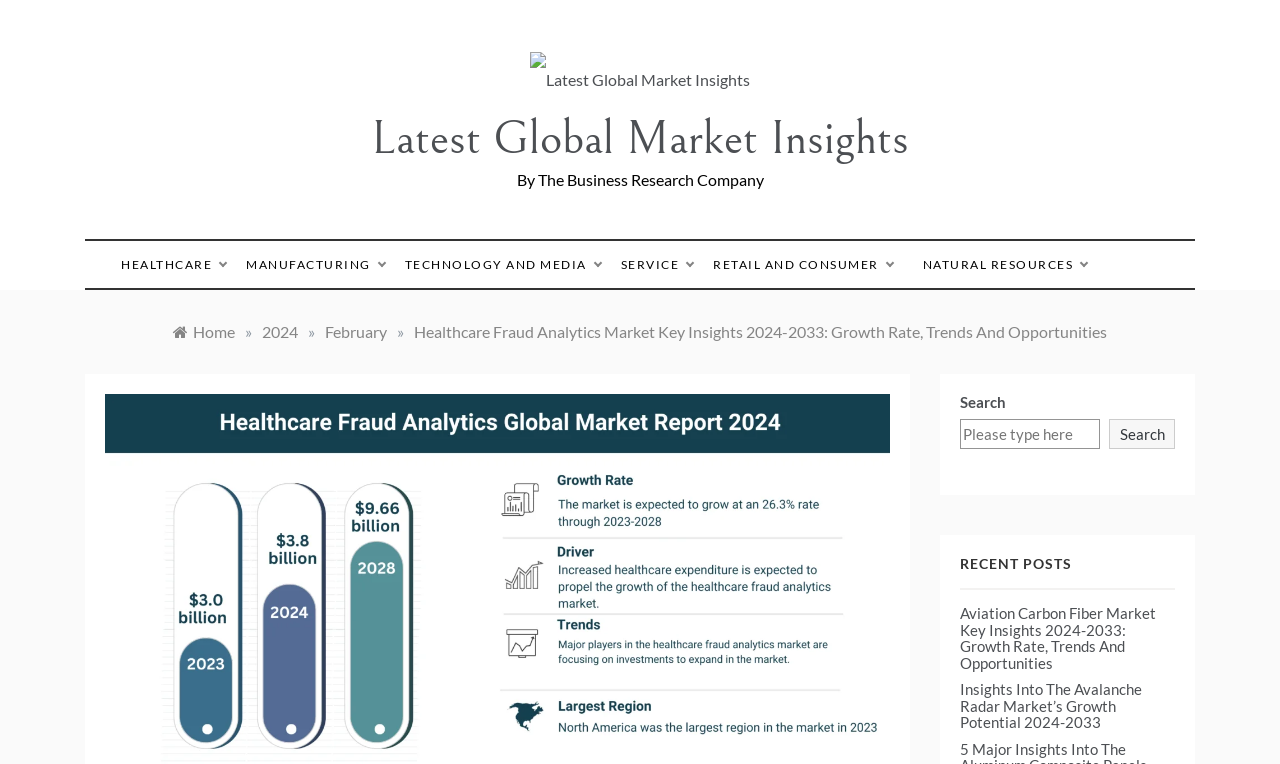What is the title of the first recent post?
Provide a detailed and well-explained answer to the question.

I found the answer by looking at the links under the 'RECENT POSTS' heading, which is a heading element on the webpage. The first link has the title 'Aviation Carbon Fiber Market Key Insights 2024-2033: Growth Rate, Trends And Opportunities'.